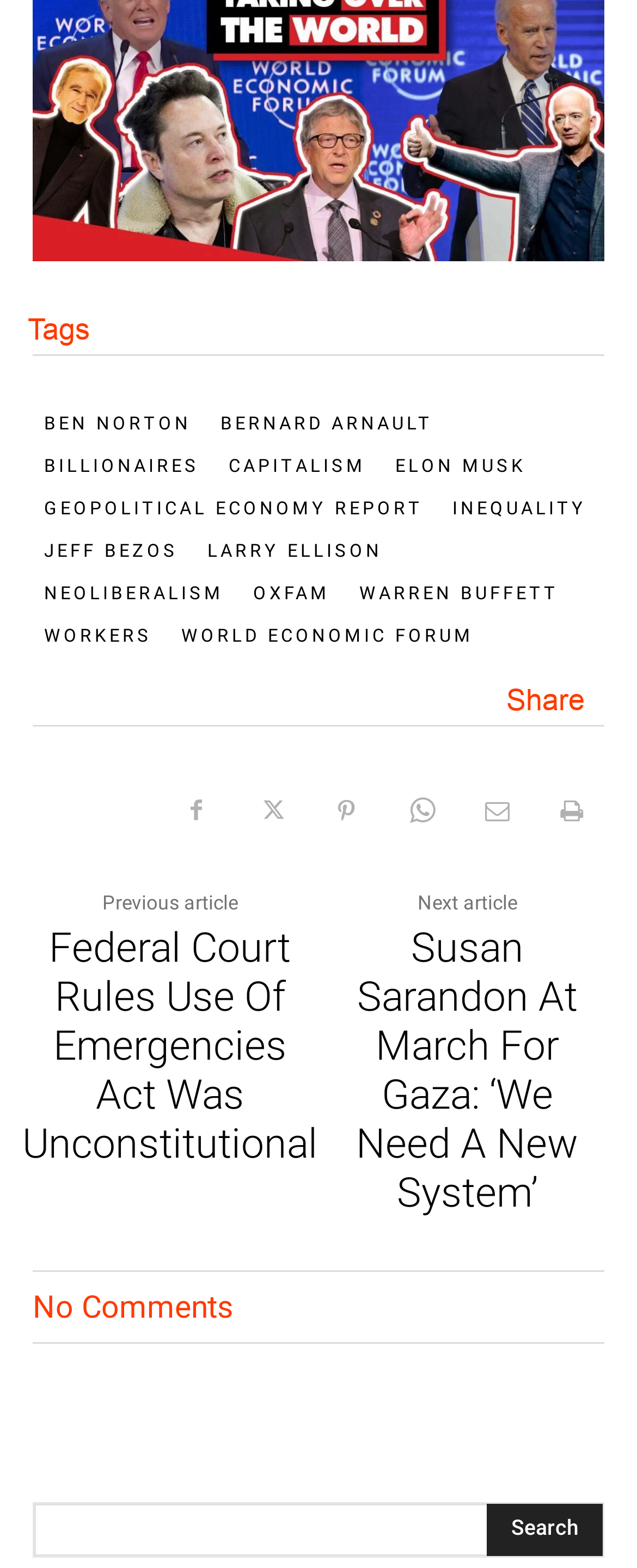Locate the bounding box coordinates of the area you need to click to fulfill this instruction: 'Click on the link to OXFAM'. The coordinates must be in the form of four float numbers ranging from 0 to 1: [left, top, right, bottom].

[0.379, 0.371, 0.536, 0.387]